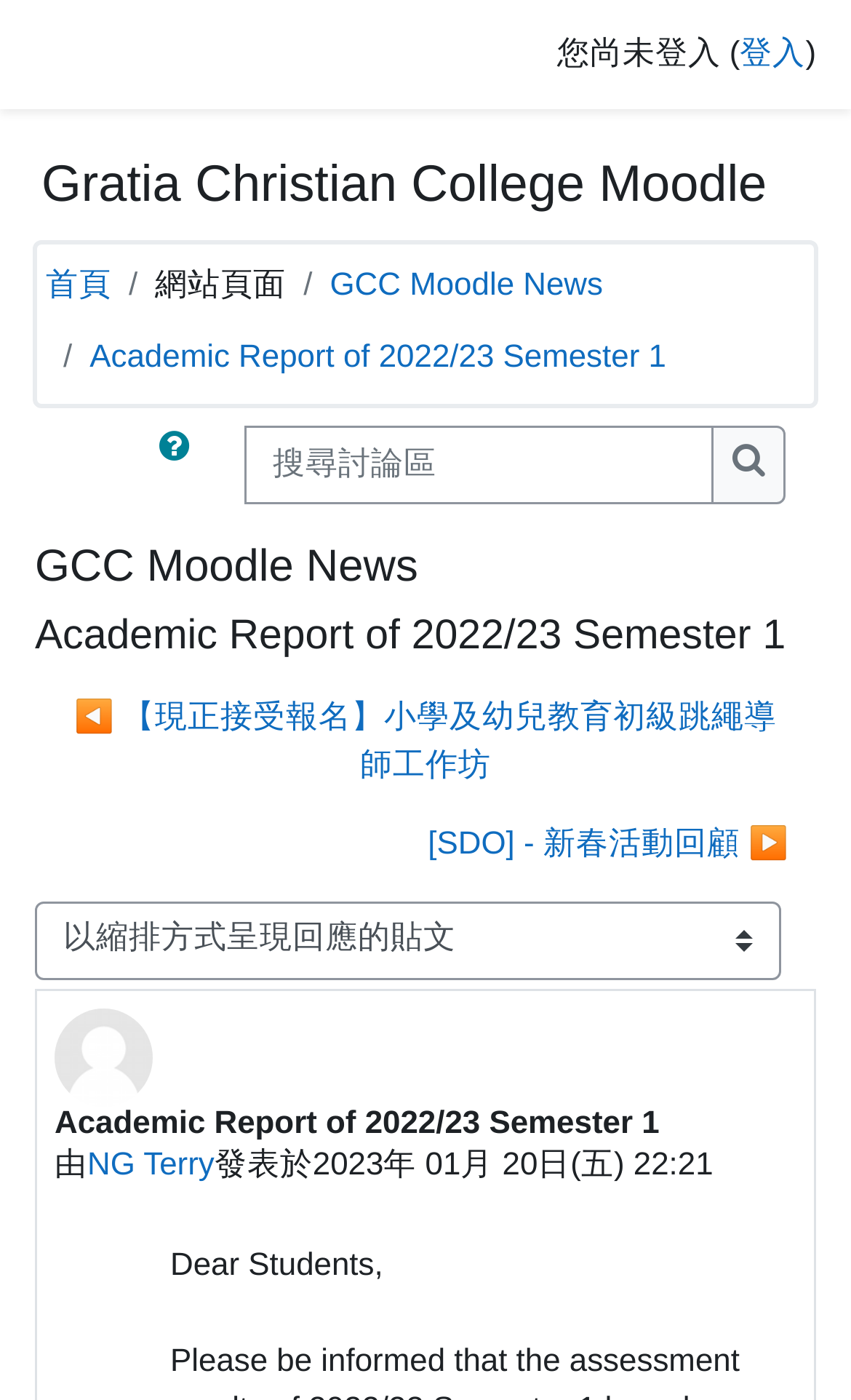Provide the bounding box coordinates of the HTML element this sentence describes: "parent_node: 搜尋討論區 aria-label="搜尋討論區" name="search" placeholder="搜尋討論區"".

[0.287, 0.305, 0.838, 0.361]